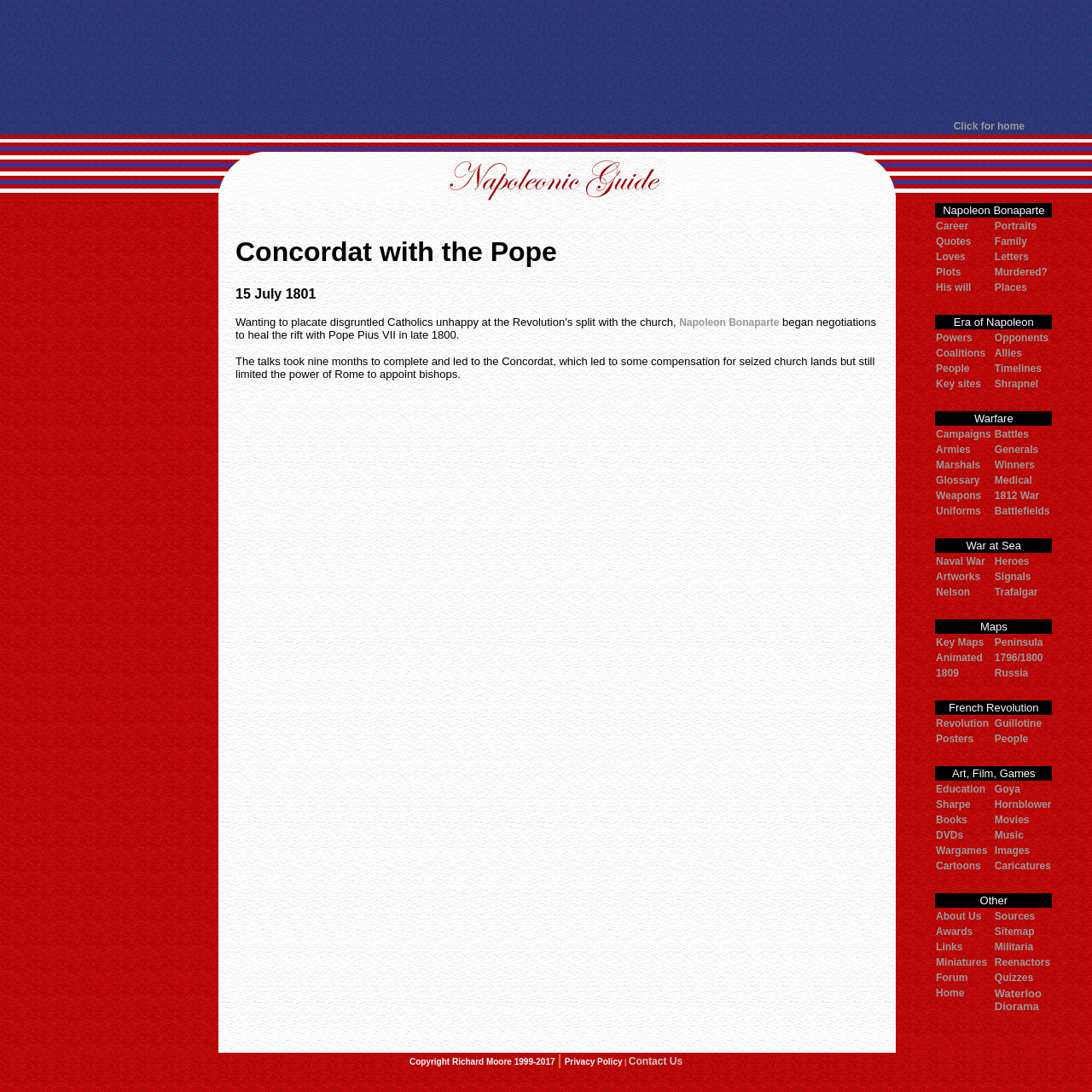What is the purpose of the Concordat? Look at the image and give a one-word or short phrase answer.

To placate disgruntled Catholics